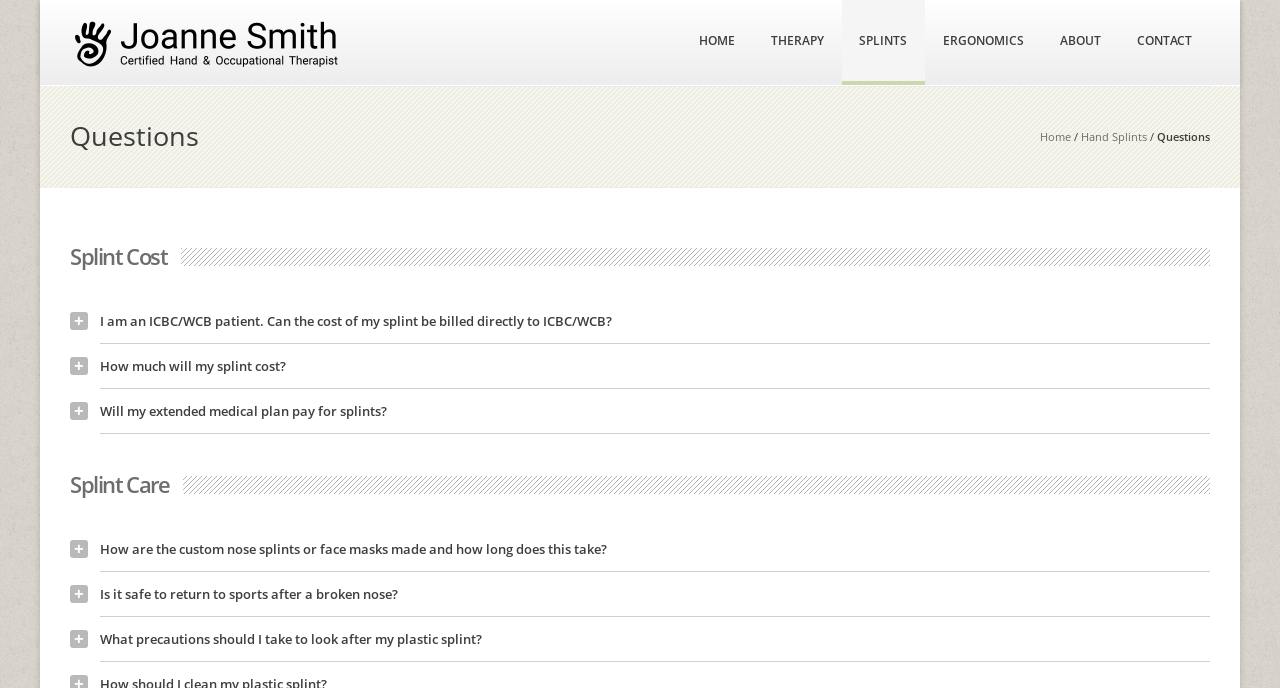Please find the bounding box coordinates of the element's region to be clicked to carry out this instruction: "Click on the 'THERAPY' link".

[0.588, 0.0, 0.657, 0.124]